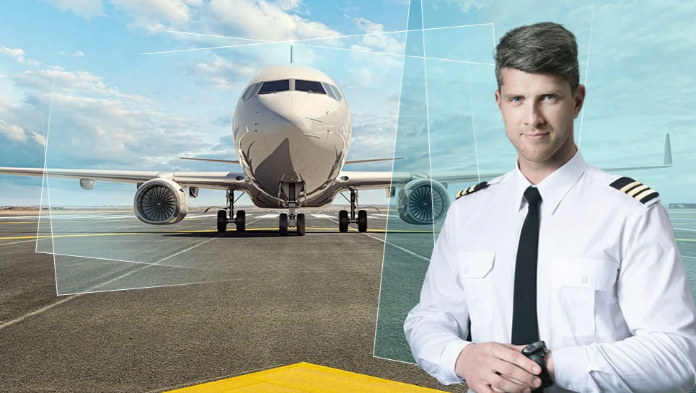What is the purpose of BAA Training's Cadet Program?
Provide an in-depth and detailed explanation in response to the question.

The Cadet Program announced by BAA Training aims to train aspiring pilots from the ground up, ensuring they are airline-ready with guaranteed job placements upon completion, which aligns with the imagery of the confident pilot in uniform.